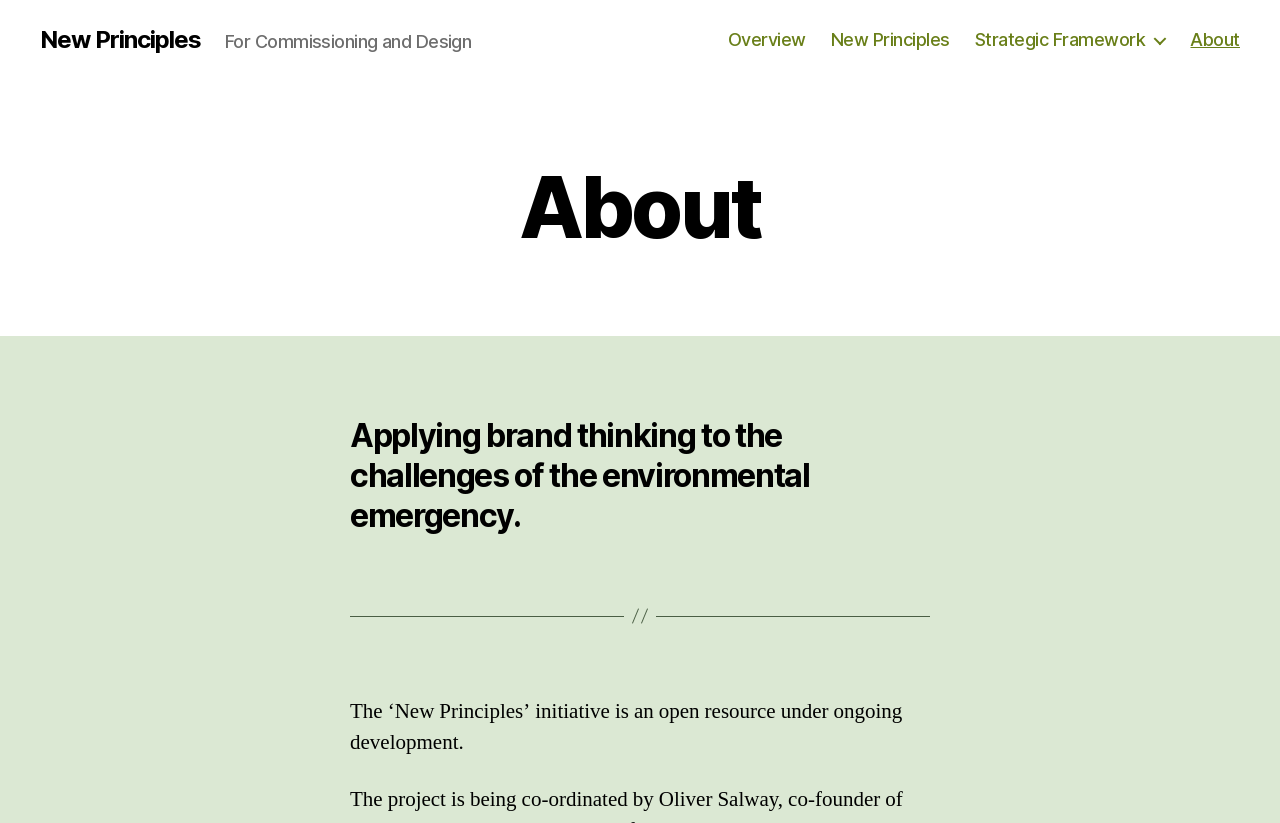Bounding box coordinates are given in the format (top-left x, top-left y, bottom-right x, bottom-right y). All values should be floating point numbers between 0 and 1. Provide the bounding box coordinate for the UI element described as: About

[0.93, 0.035, 0.969, 0.062]